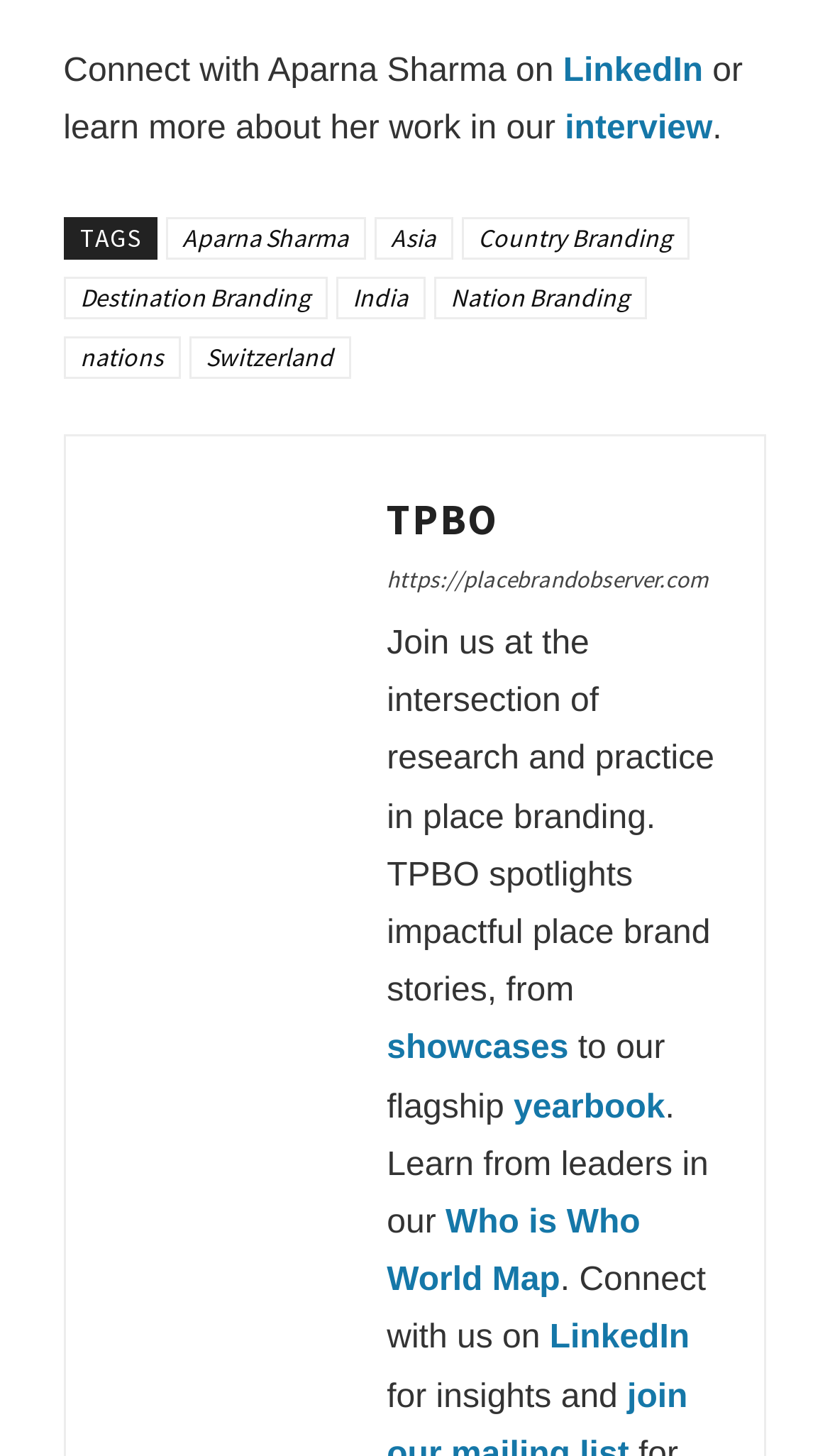Answer this question in one word or a short phrase: What is the topic of the webpage?

Place branding